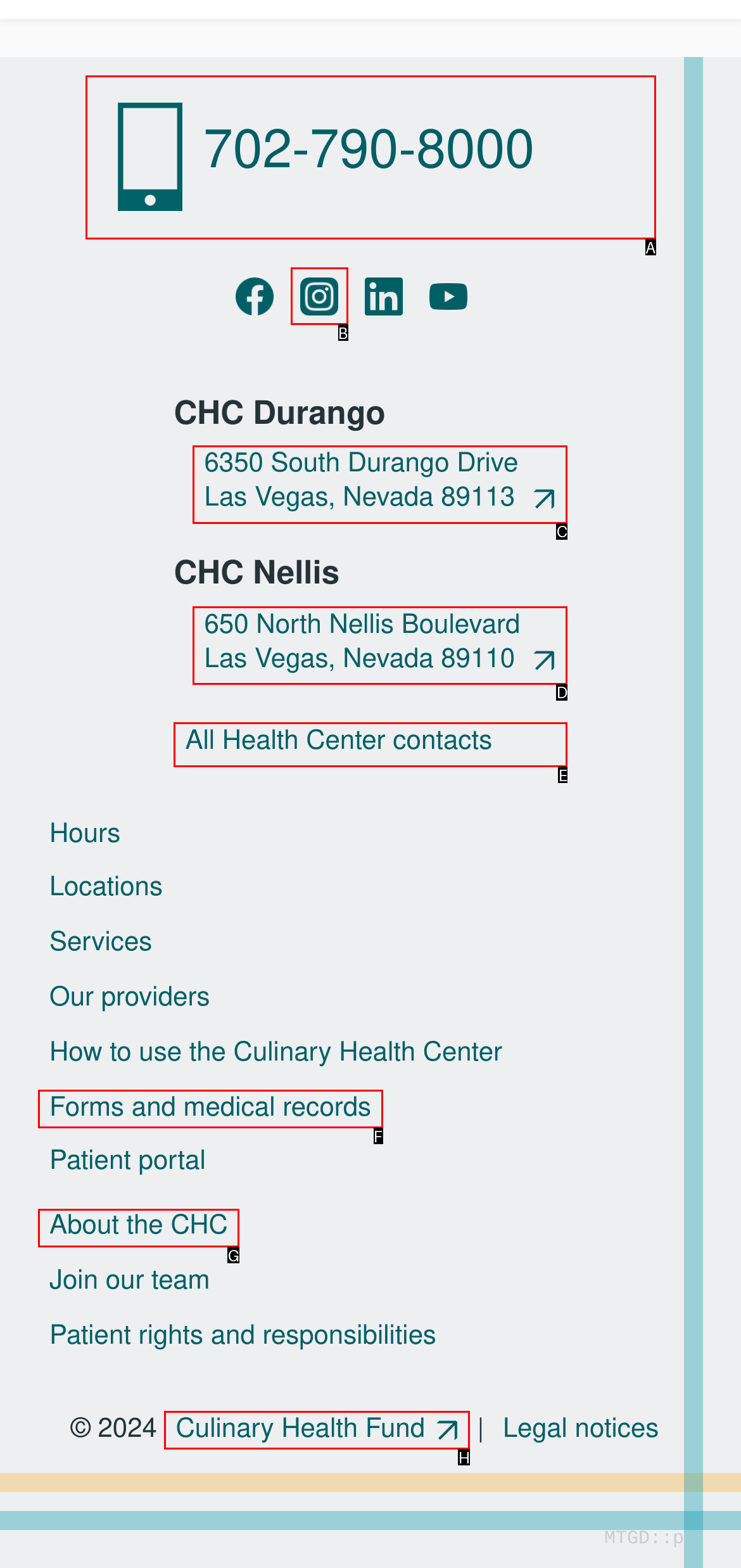Identify the HTML element that corresponds to the following description: Forms and medical records Provide the letter of the best matching option.

F